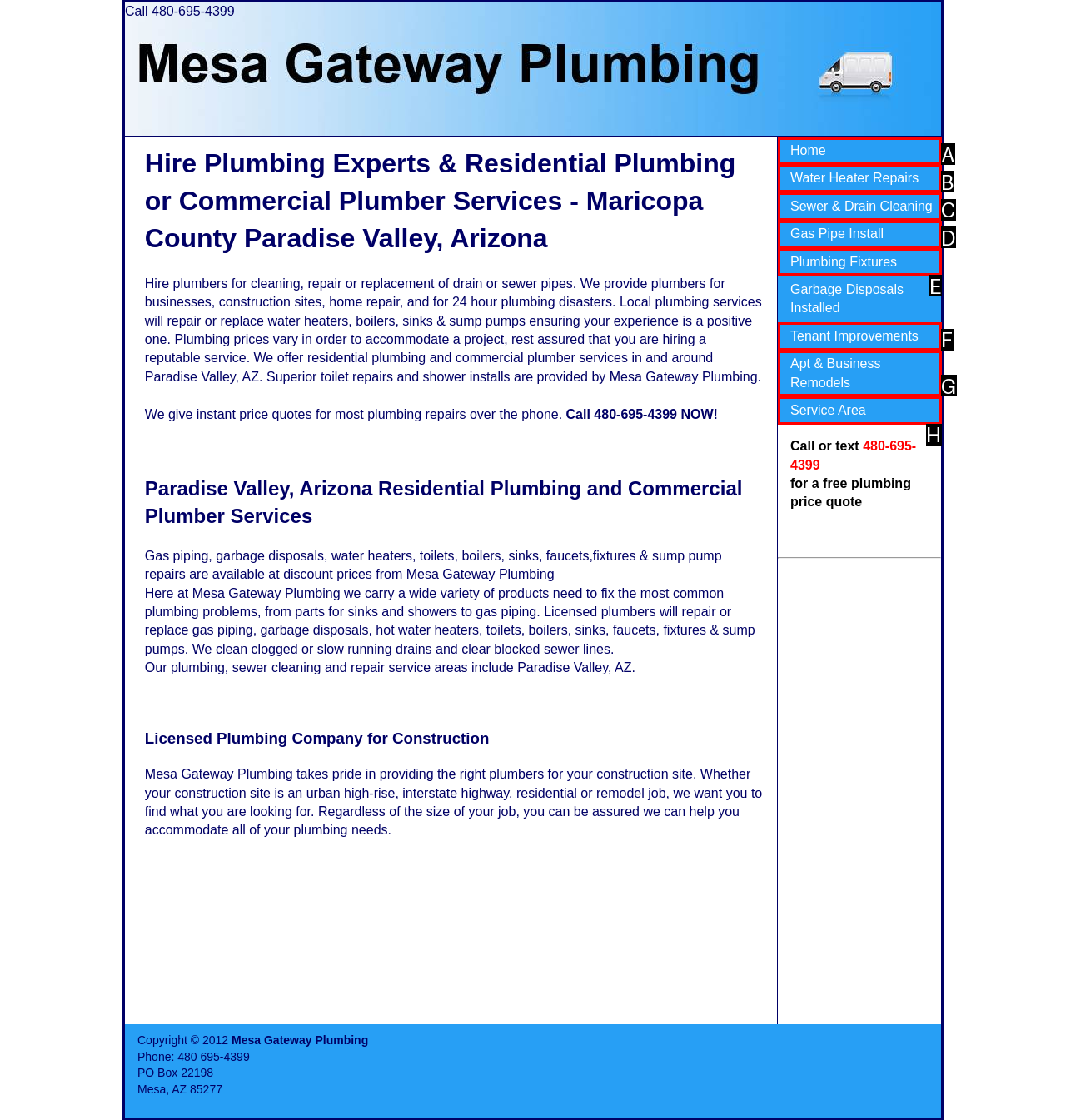From the given options, tell me which letter should be clicked to complete this task: Click on the Home menu item
Answer with the letter only.

A